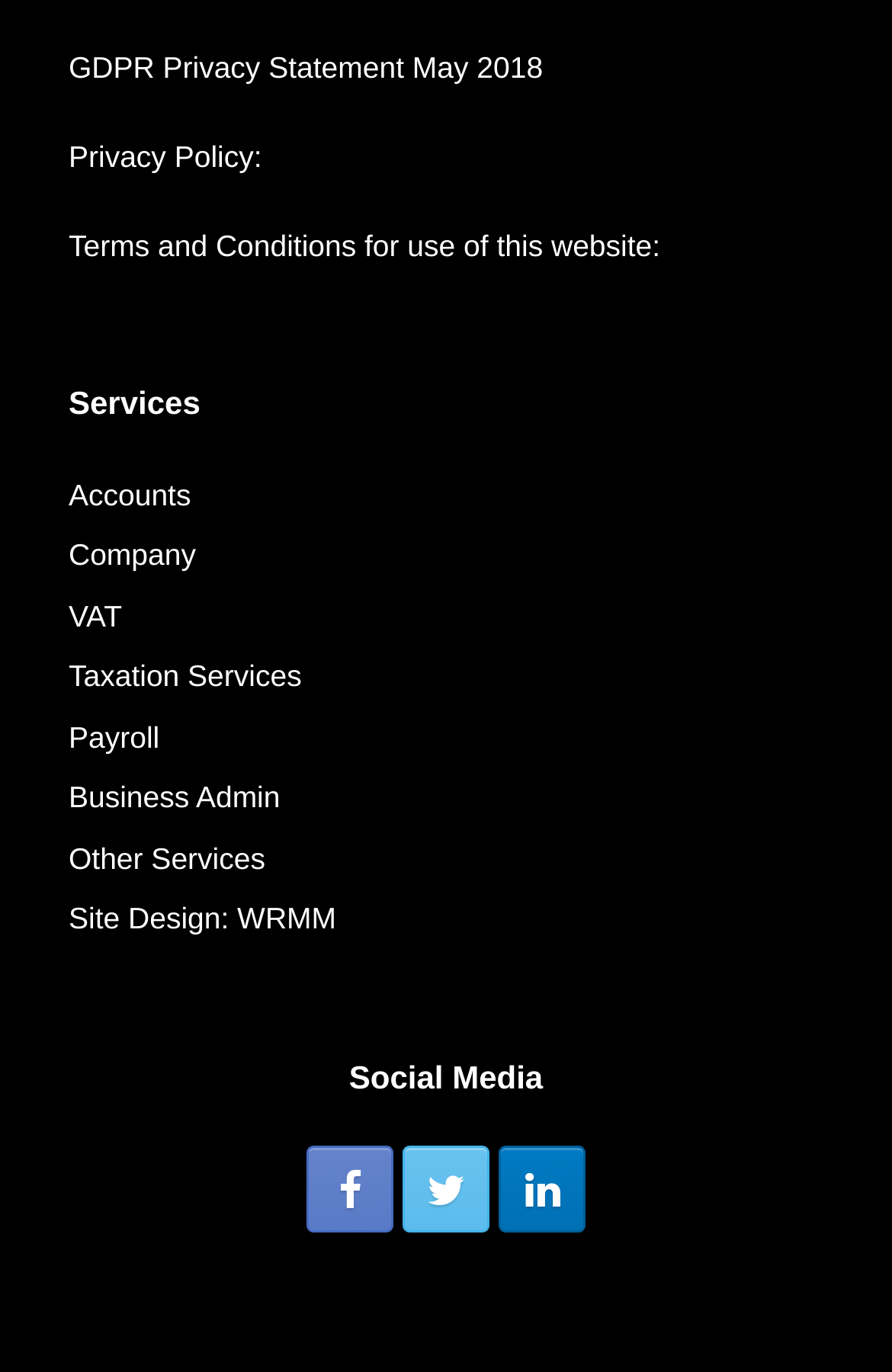Determine the bounding box coordinates of the clickable region to execute the instruction: "Learn about Taxation Services". The coordinates should be four float numbers between 0 and 1, denoted as [left, top, right, bottom].

[0.077, 0.481, 0.338, 0.506]